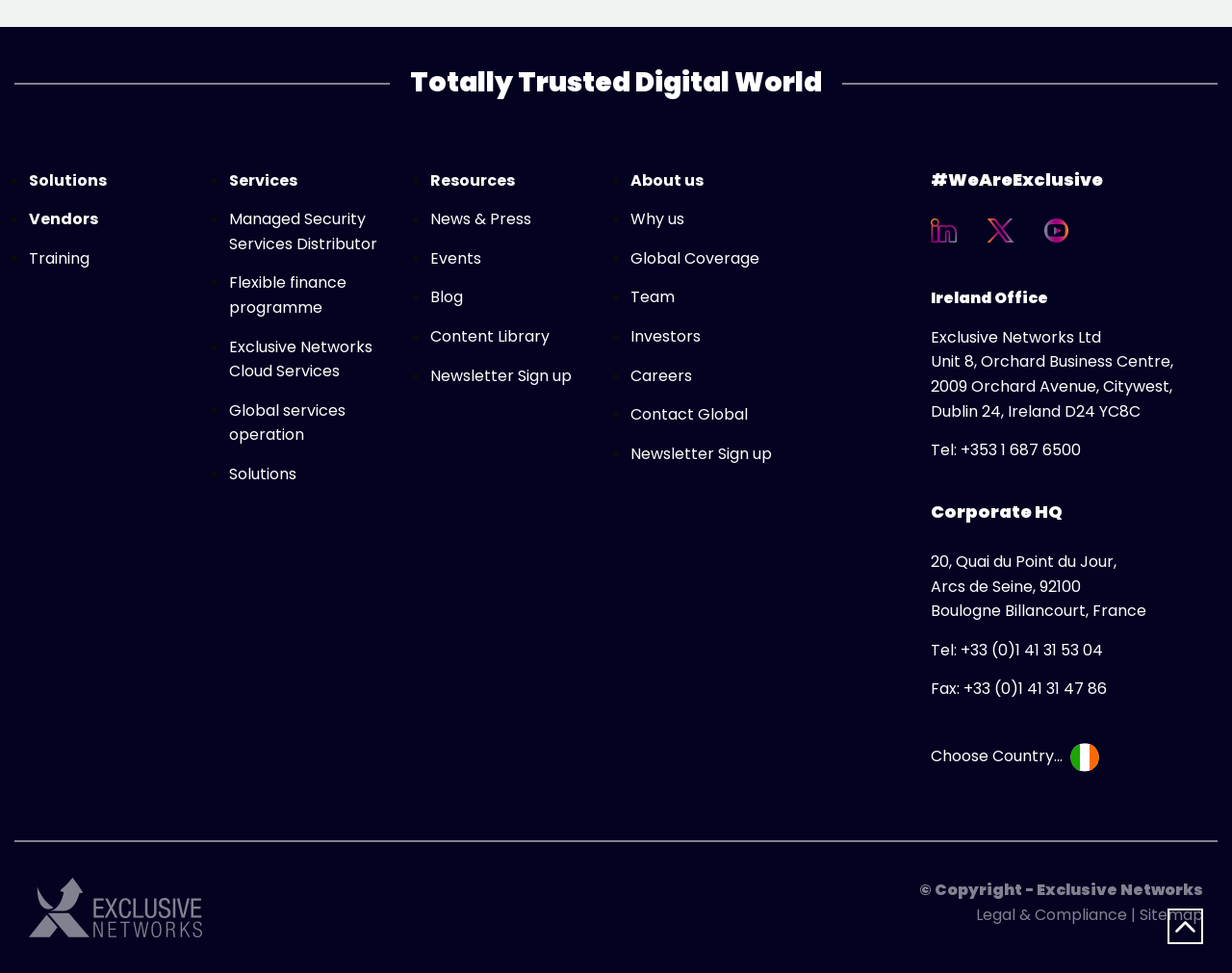Using the provided element description, identify the bounding box coordinates as (top-left x, top-left y, bottom-right x, bottom-right y). Ensure all values are between 0 and 1. Description: Newsletter Sign up

[0.512, 0.455, 0.627, 0.478]